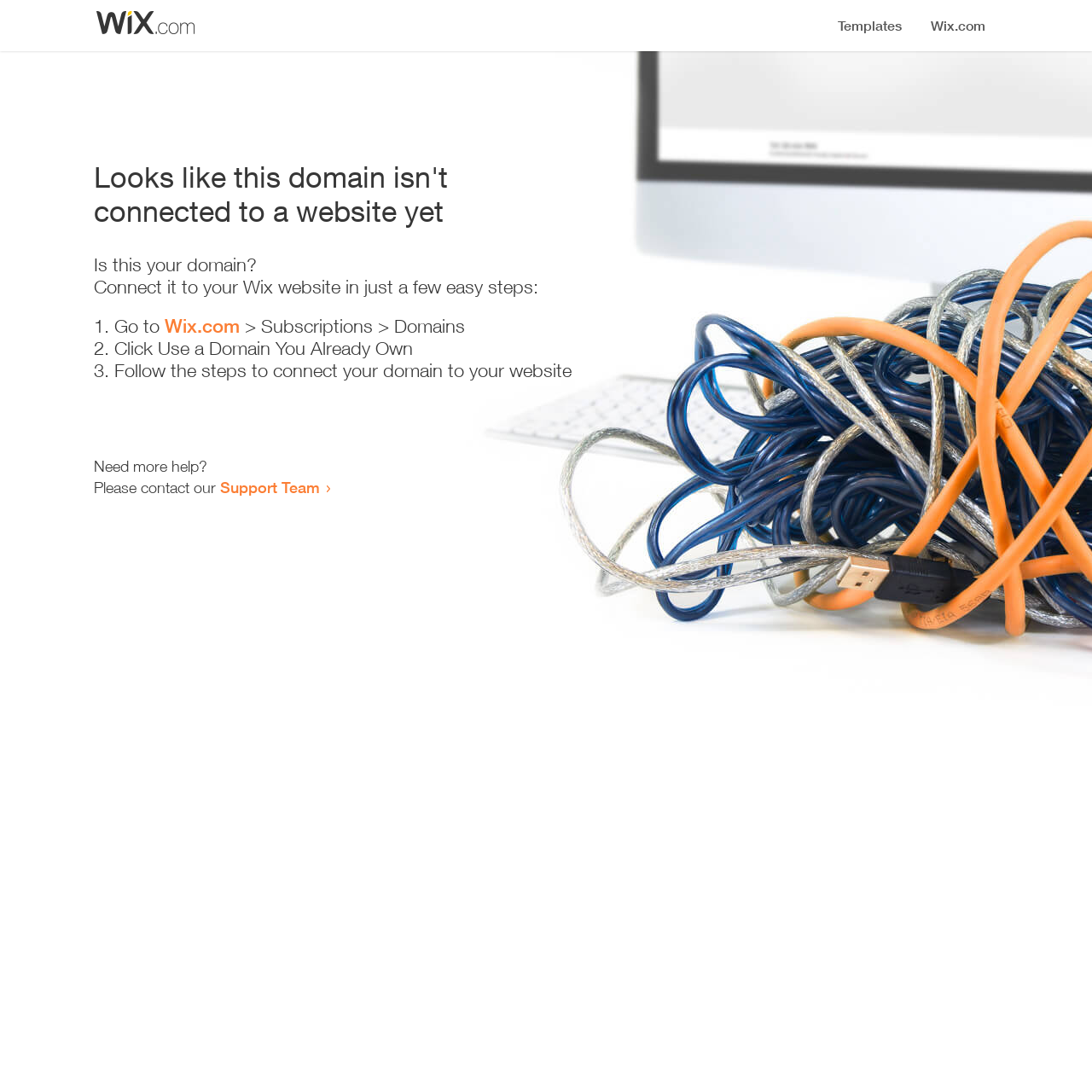Using the webpage screenshot, locate the HTML element that fits the following description and provide its bounding box: "Wix.com".

[0.151, 0.288, 0.22, 0.309]